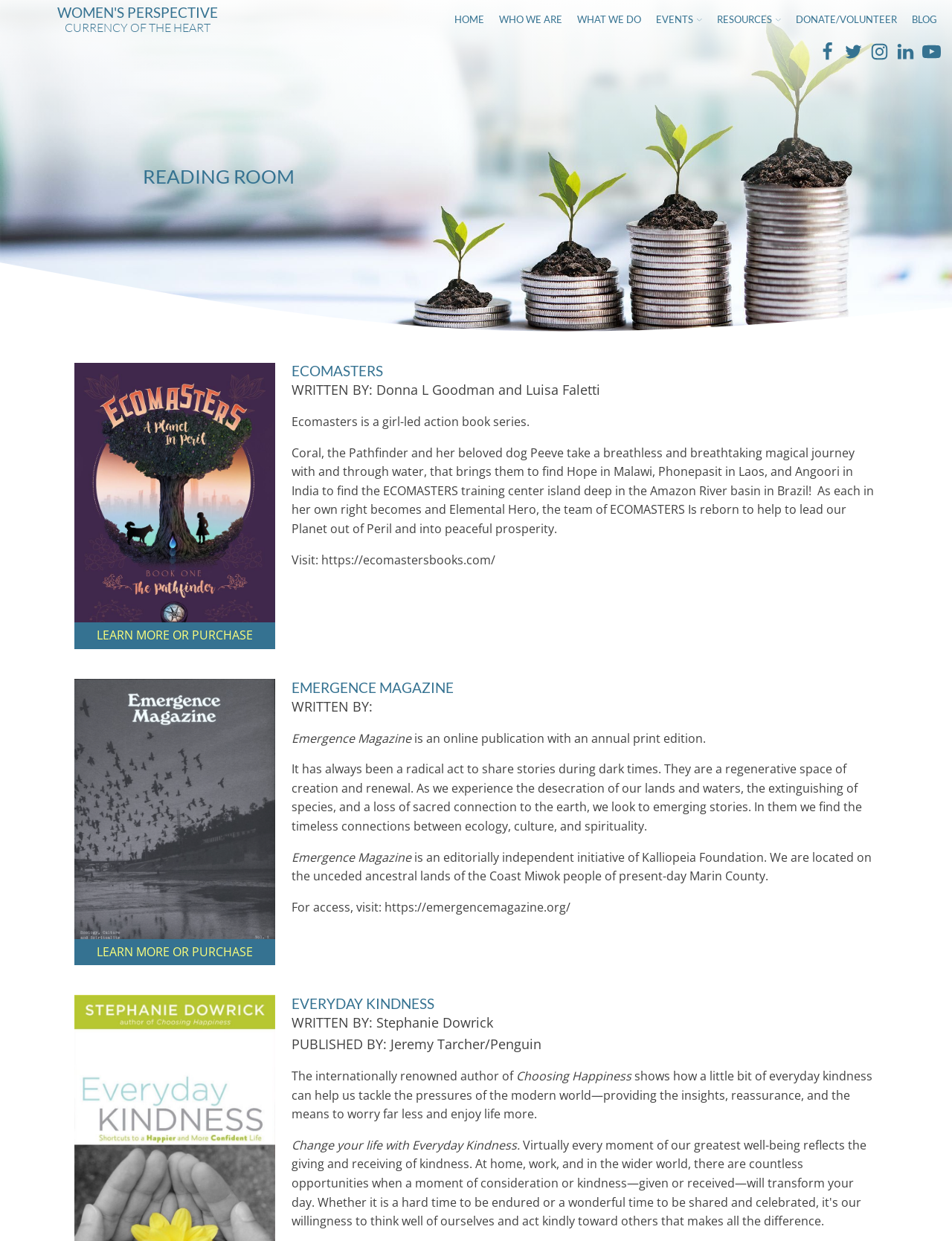Please provide a brief answer to the question using only one word or phrase: 
What is the name of the online publication?

Emergence Magazine